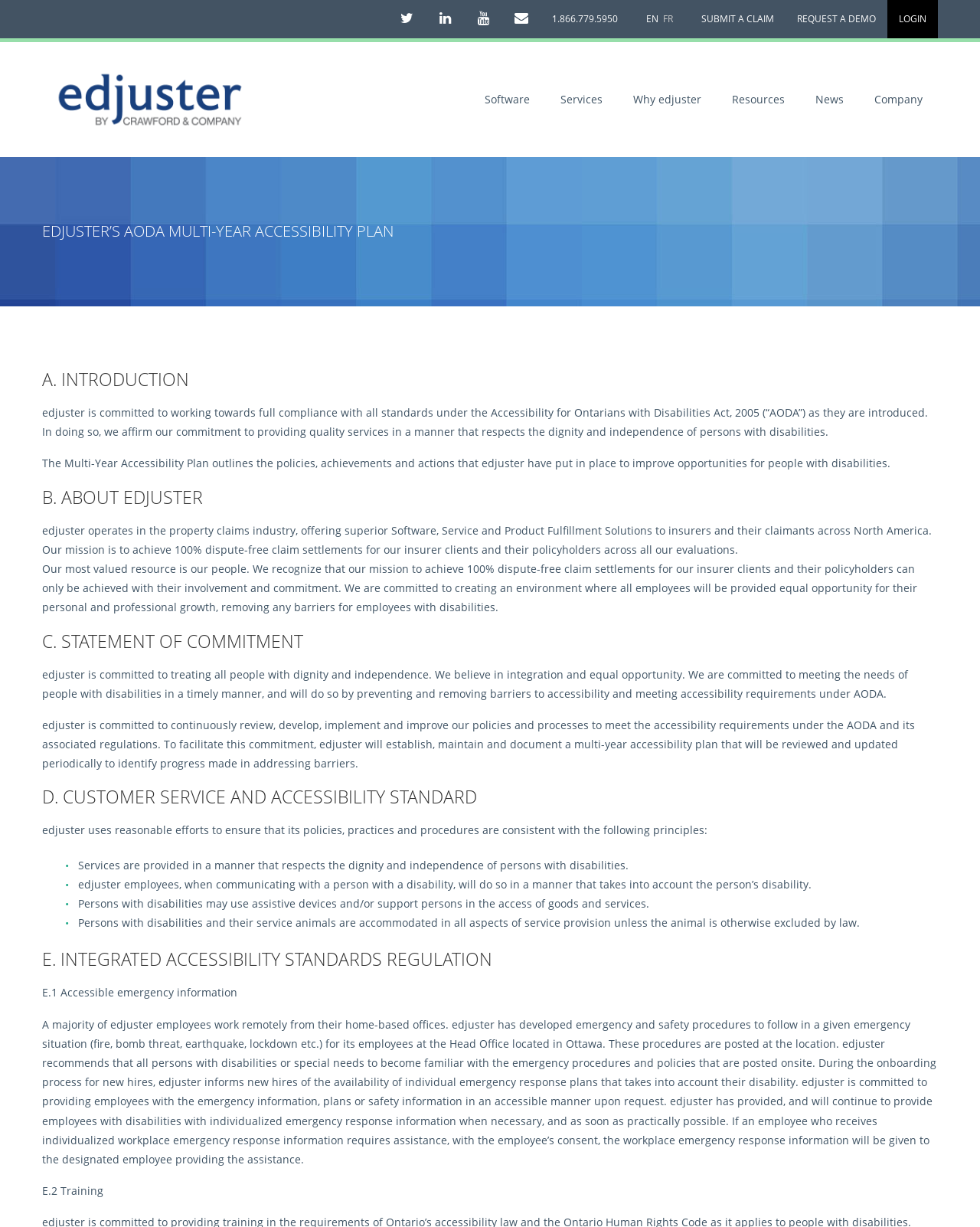Elaborate on the different components and information displayed on the webpage.

The webpage is about edjuster's AODA Multi-Year Accessibility Plan. At the top, there are several links and icons, including social media links, a phone number, and language options. Below these, there is a logo and a navigation menu with links to different sections of the website, such as Software, Services, Why edjuster, Resources, News, and Company.

The main content of the page is divided into sections, each with a heading. The first section is an introduction to edjuster's commitment to accessibility, followed by a section about the company. The next sections outline edjuster's policies and actions towards achieving accessibility, including a statement of commitment, customer service and accessibility standards, and integrated accessibility standards regulation.

Throughout the page, there are several blocks of text that provide detailed information about edjuster's accessibility policies and procedures. These texts are organized under headings and subheadings, making it easy to navigate and understand the content. The page also includes a section on emergency procedures and individualized emergency response plans for employees with disabilities.

Overall, the webpage is well-structured and easy to follow, with clear headings and concise text that provides detailed information about edjuster's accessibility plan.